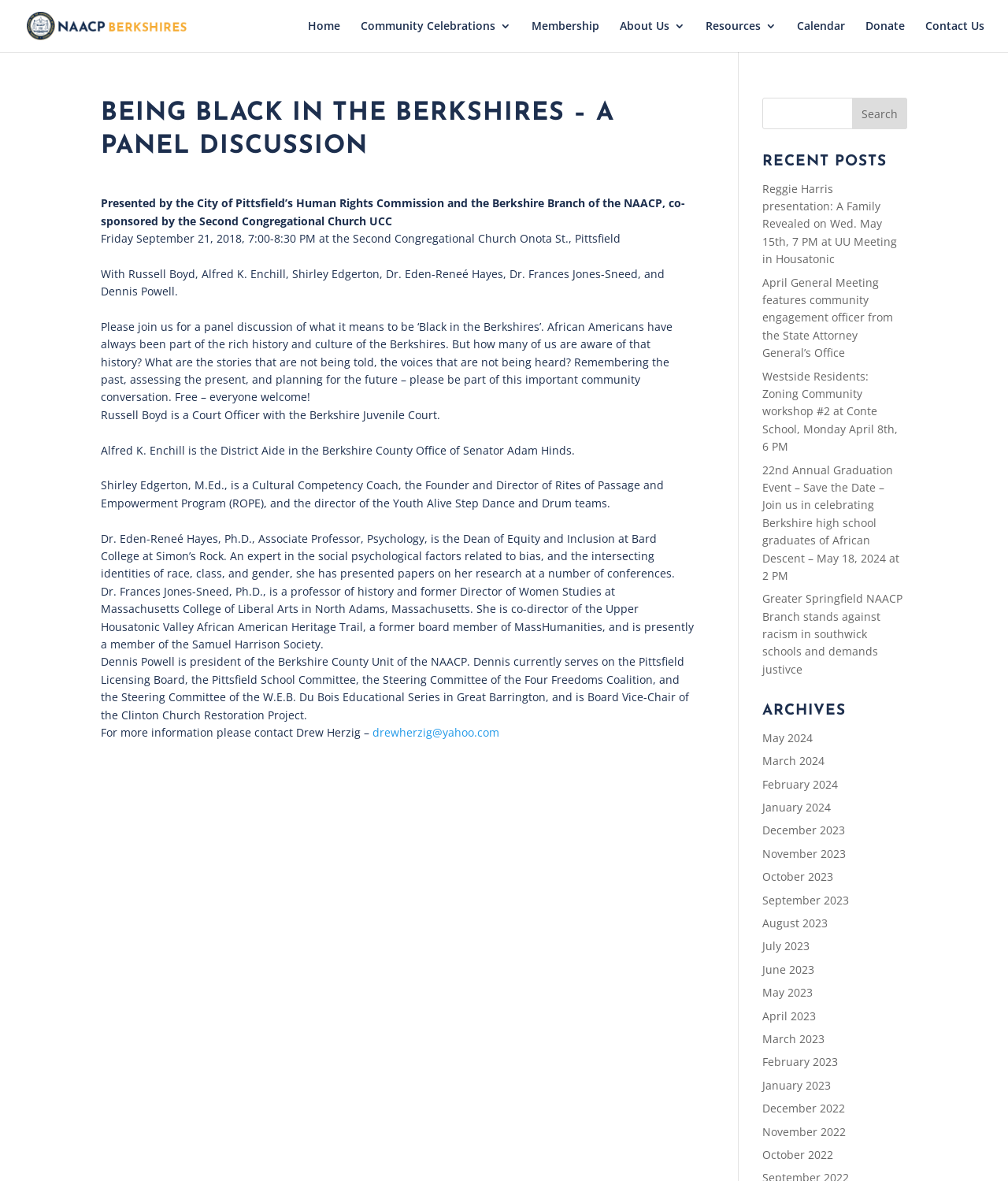What is the topic of the panel discussion?
Please provide a single word or phrase based on the screenshot.

Being Black in the Berkshires